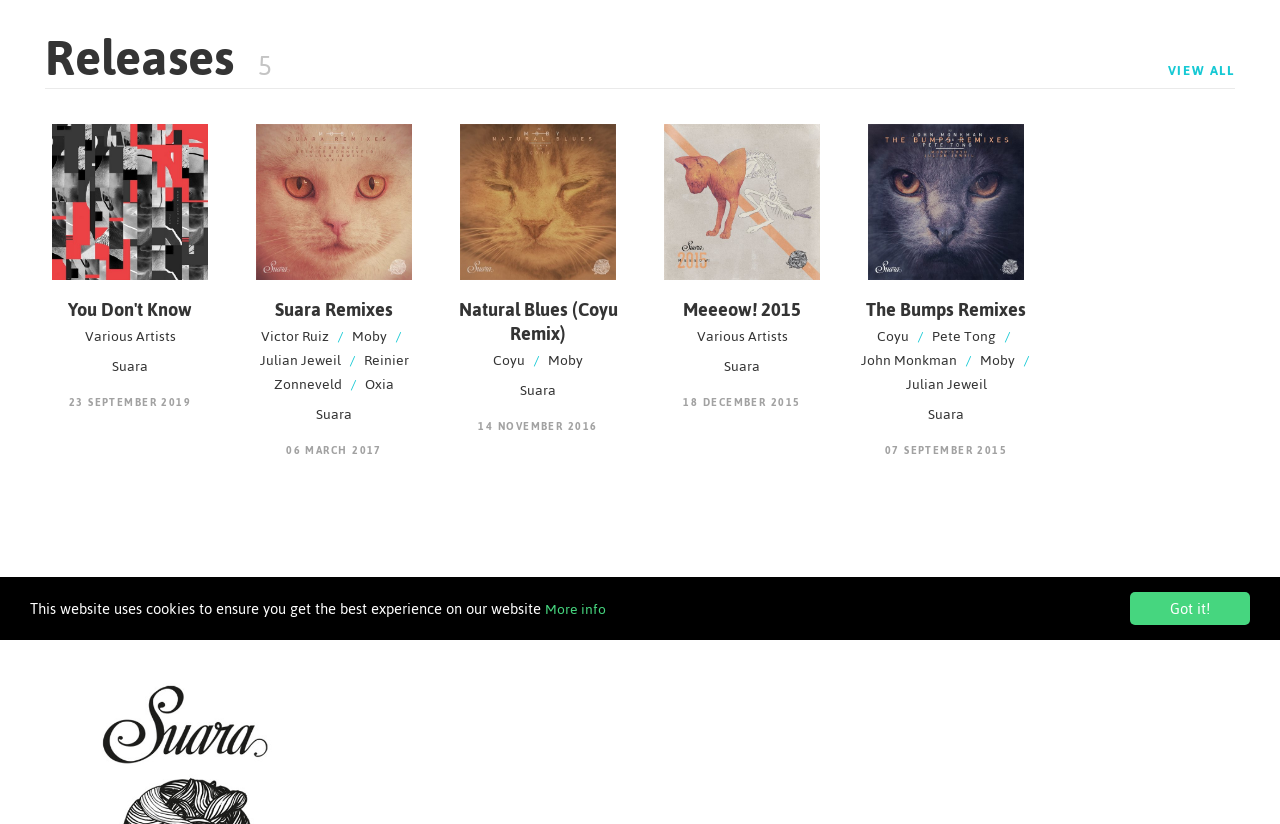Return the bounding box coordinates of the UI element that corresponds to this description: "the Pobla family". The coordinates must be given as four float numbers in the range of 0 and 1, [left, top, right, bottom].

[0.035, 0.597, 0.137, 0.641]